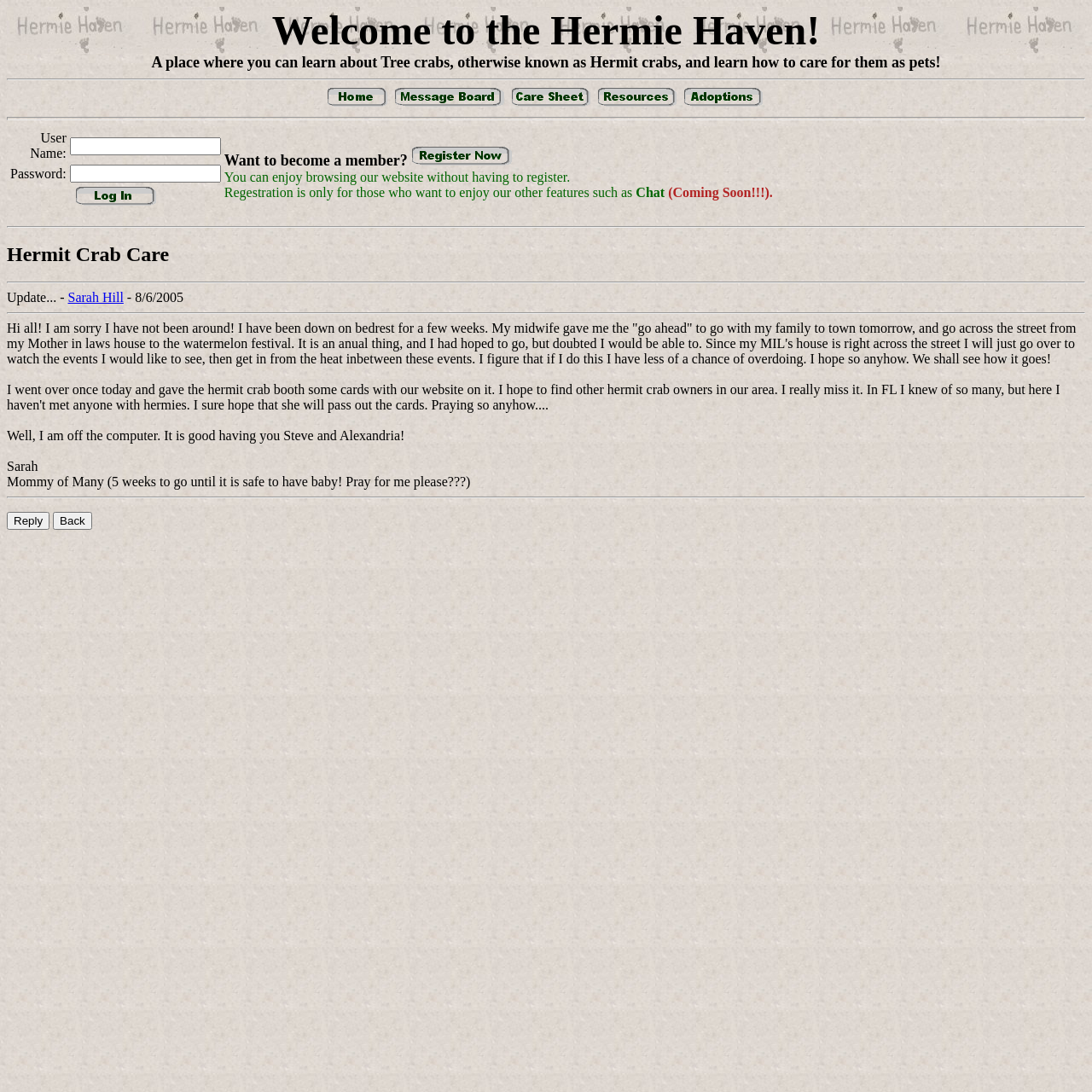Identify the bounding box coordinates for the region to click in order to carry out this instruction: "Reply to the post". Provide the coordinates using four float numbers between 0 and 1, formatted as [left, top, right, bottom].

[0.006, 0.469, 0.045, 0.485]